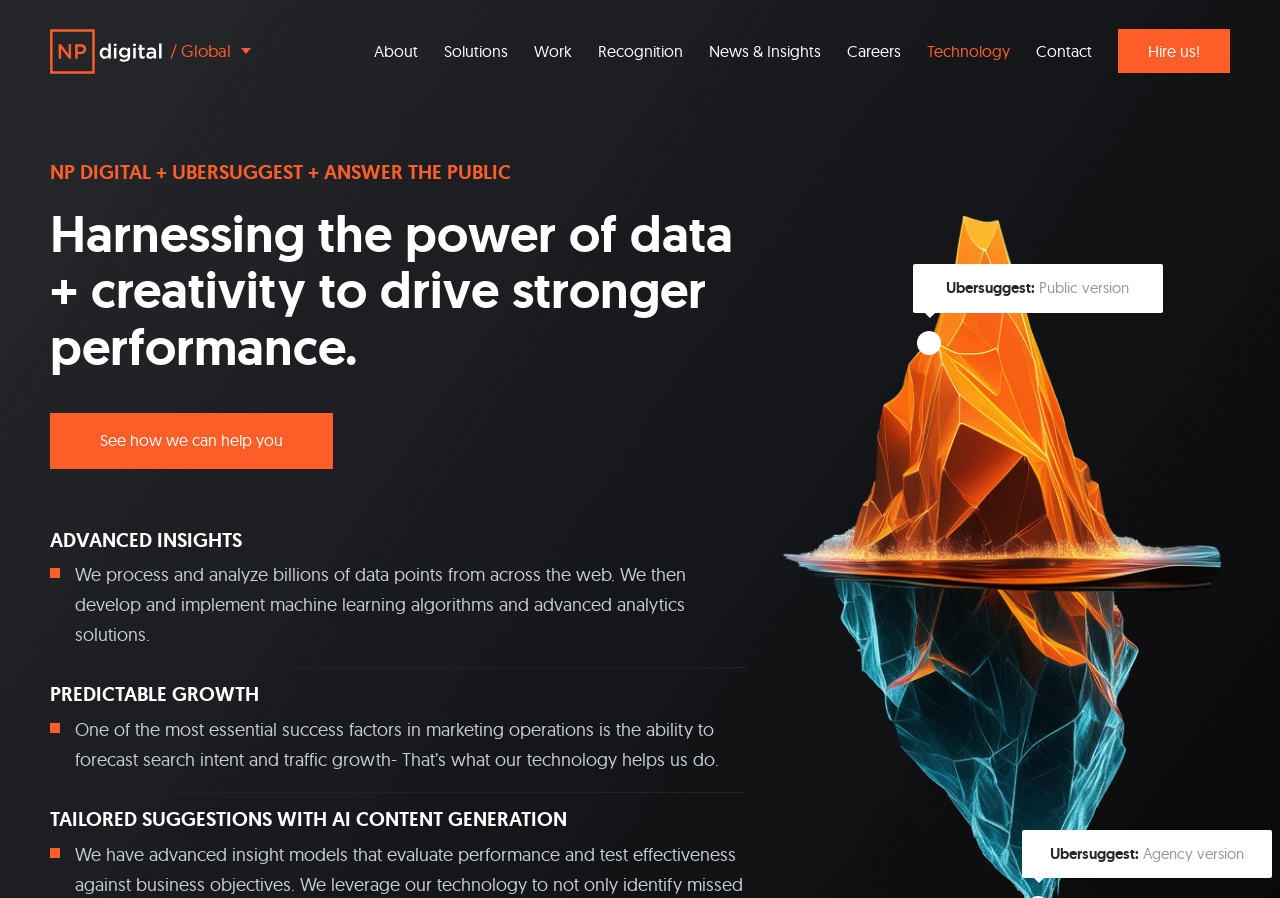Identify the main heading from the webpage and provide its text content.

Harnessing the power of data + creativity to drive stronger performance.